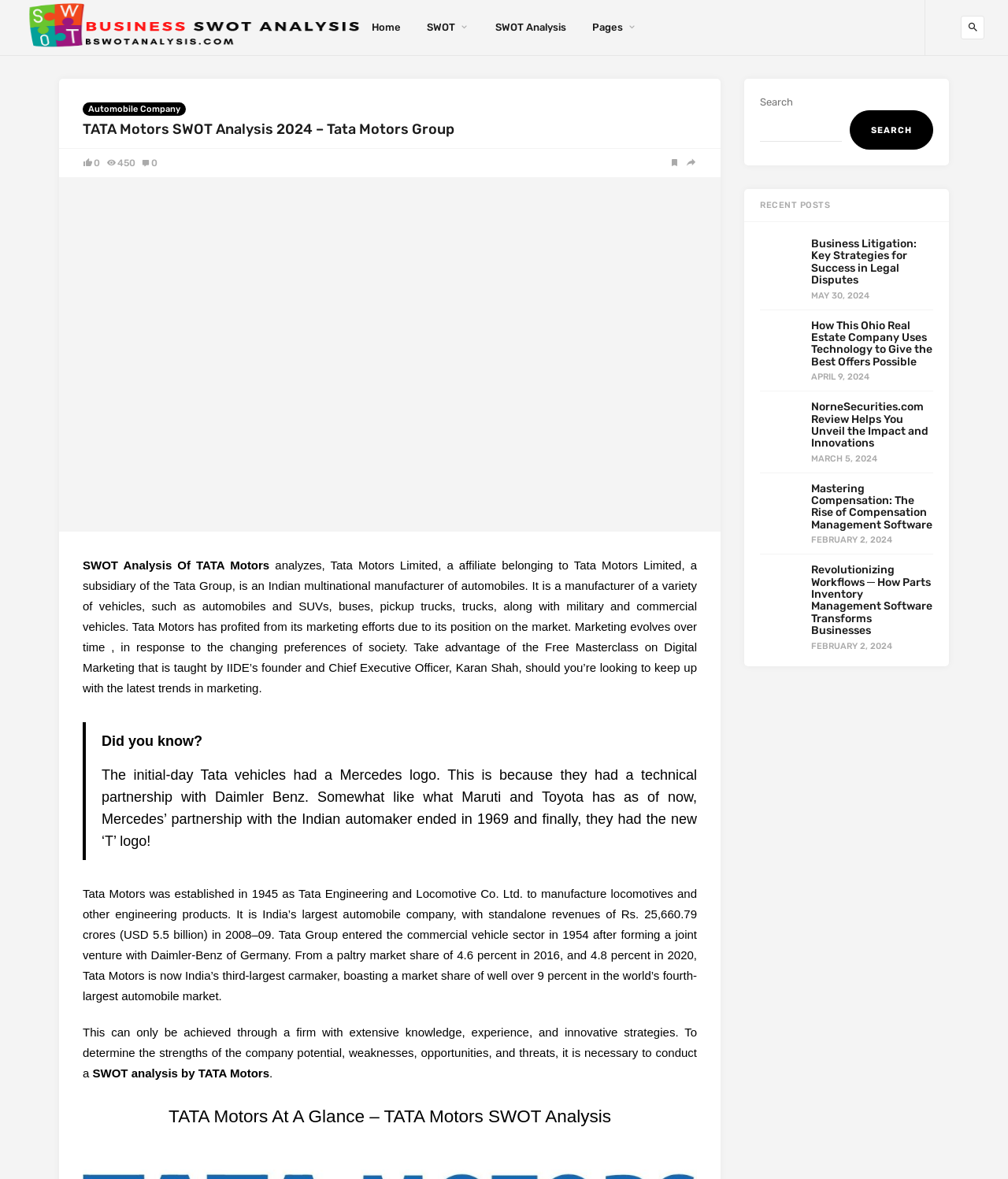Could you specify the bounding box coordinates for the clickable section to complete the following instruction: "Read the 'TATA Motors SWOT Analysis 2024' article"?

[0.082, 0.104, 0.691, 0.116]